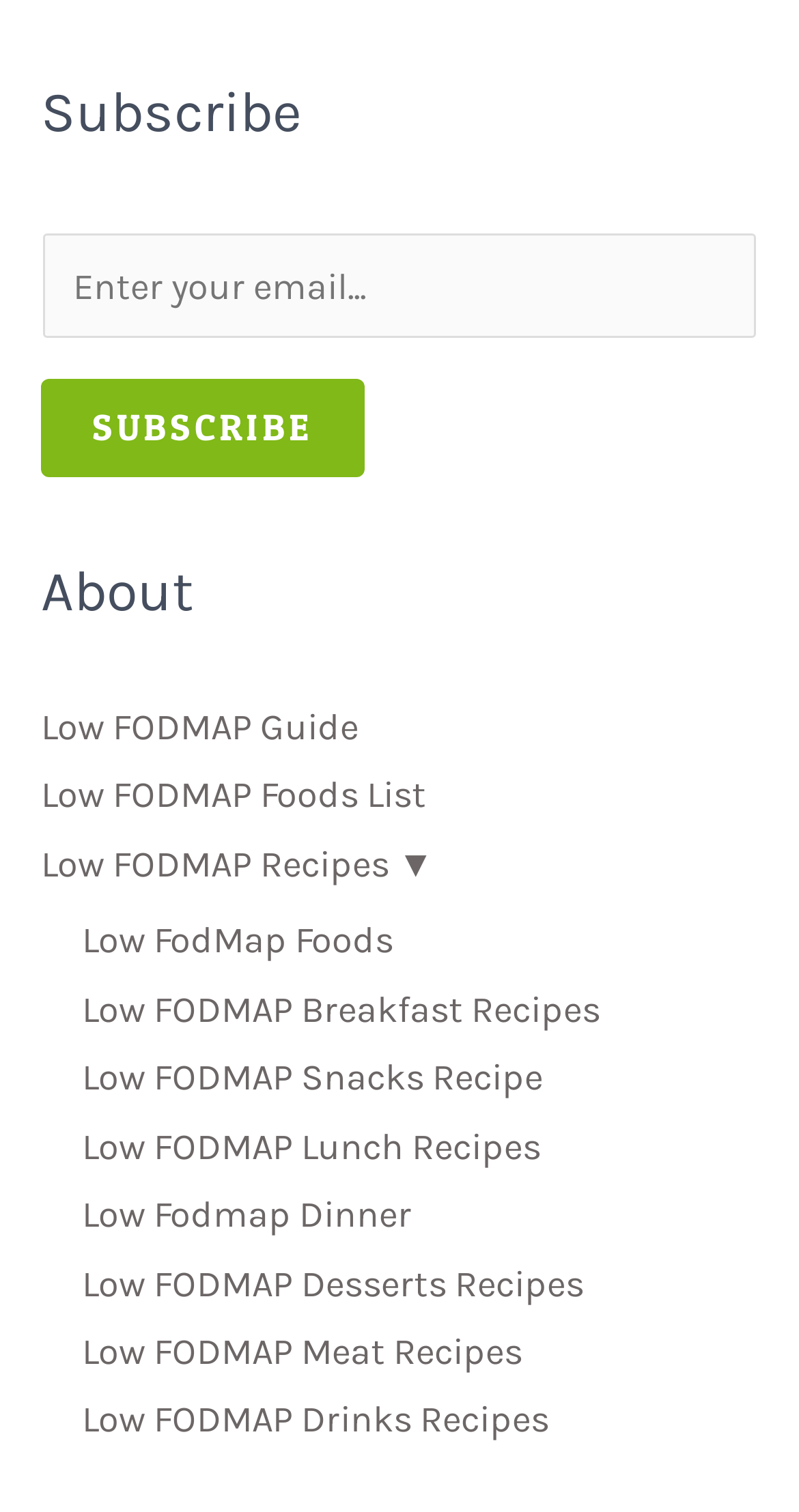Locate the bounding box coordinates of the element that needs to be clicked to carry out the instruction: "Read about Low FODMAP Desserts Recipes". The coordinates should be given as four float numbers ranging from 0 to 1, i.e., [left, top, right, bottom].

[0.103, 0.834, 0.731, 0.864]